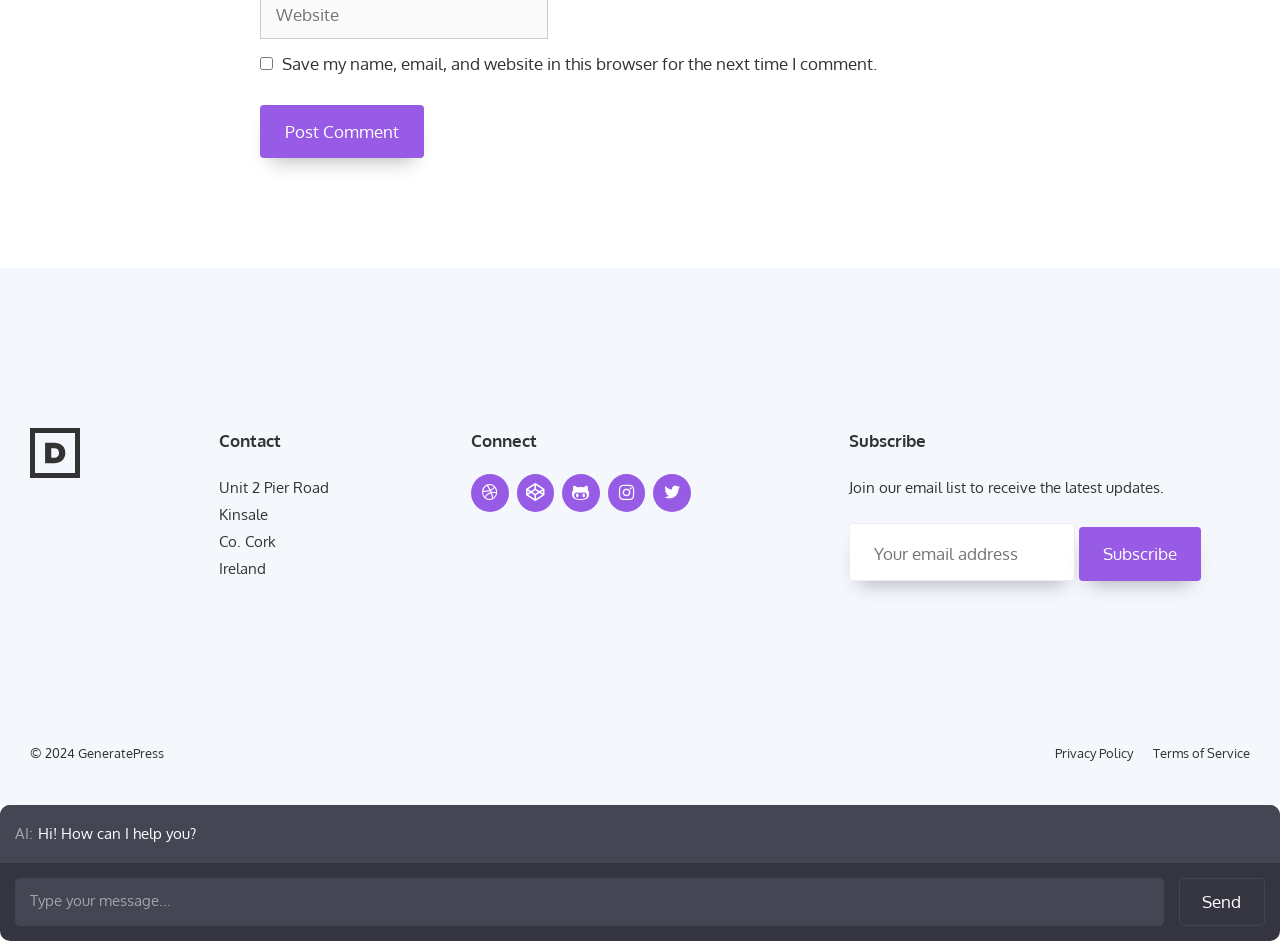What is the purpose of the textbox under 'Subscribe'?
Please provide a comprehensive answer based on the contents of the image.

The textbox is labeled 'Your email address' and is required, indicating that its purpose is to enter an email address to join the email list and receive updates.